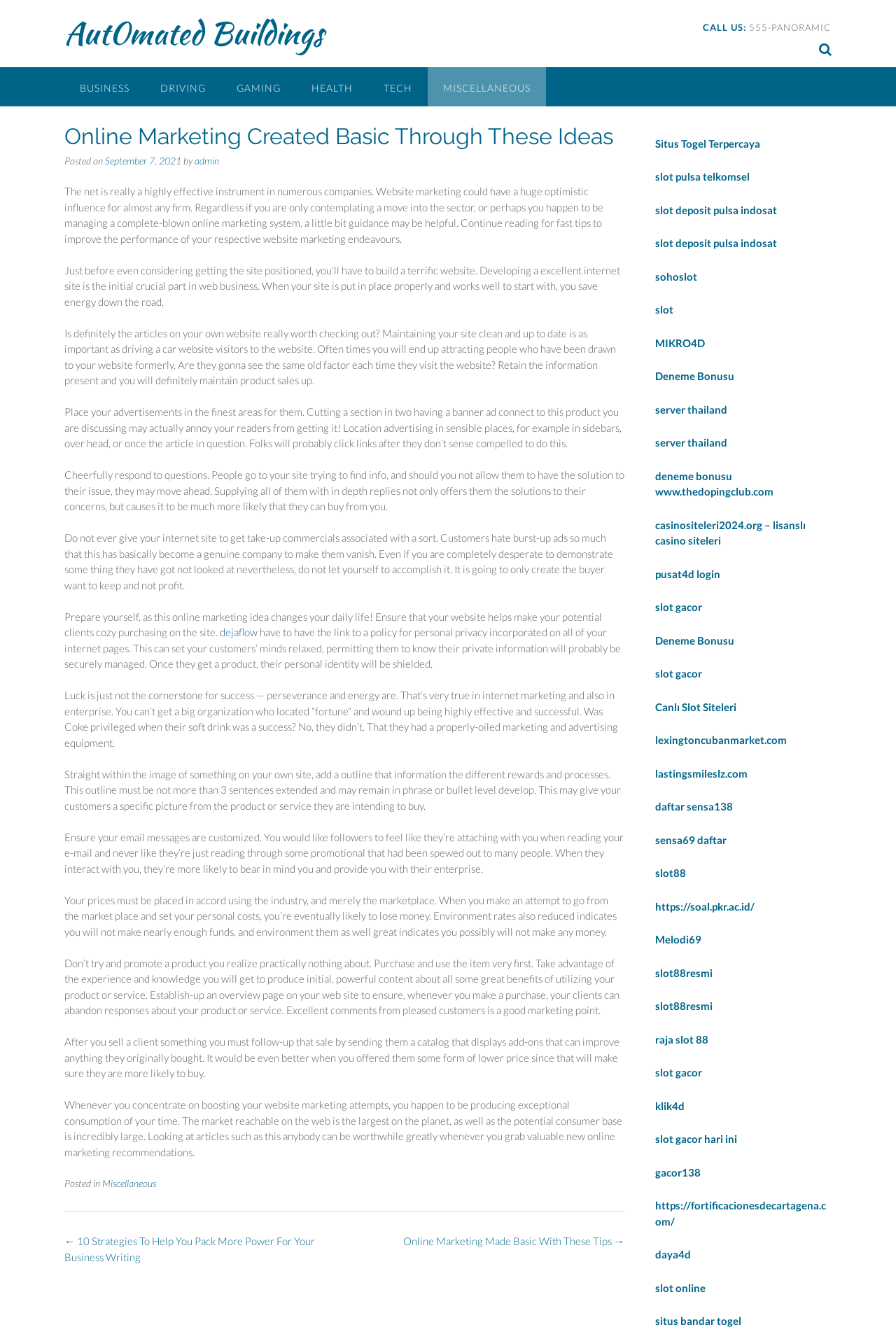Provide the bounding box coordinates of the HTML element described by the text: "casinositeleri2024.org – lisanslı casino siteleri".

[0.731, 0.391, 0.899, 0.412]